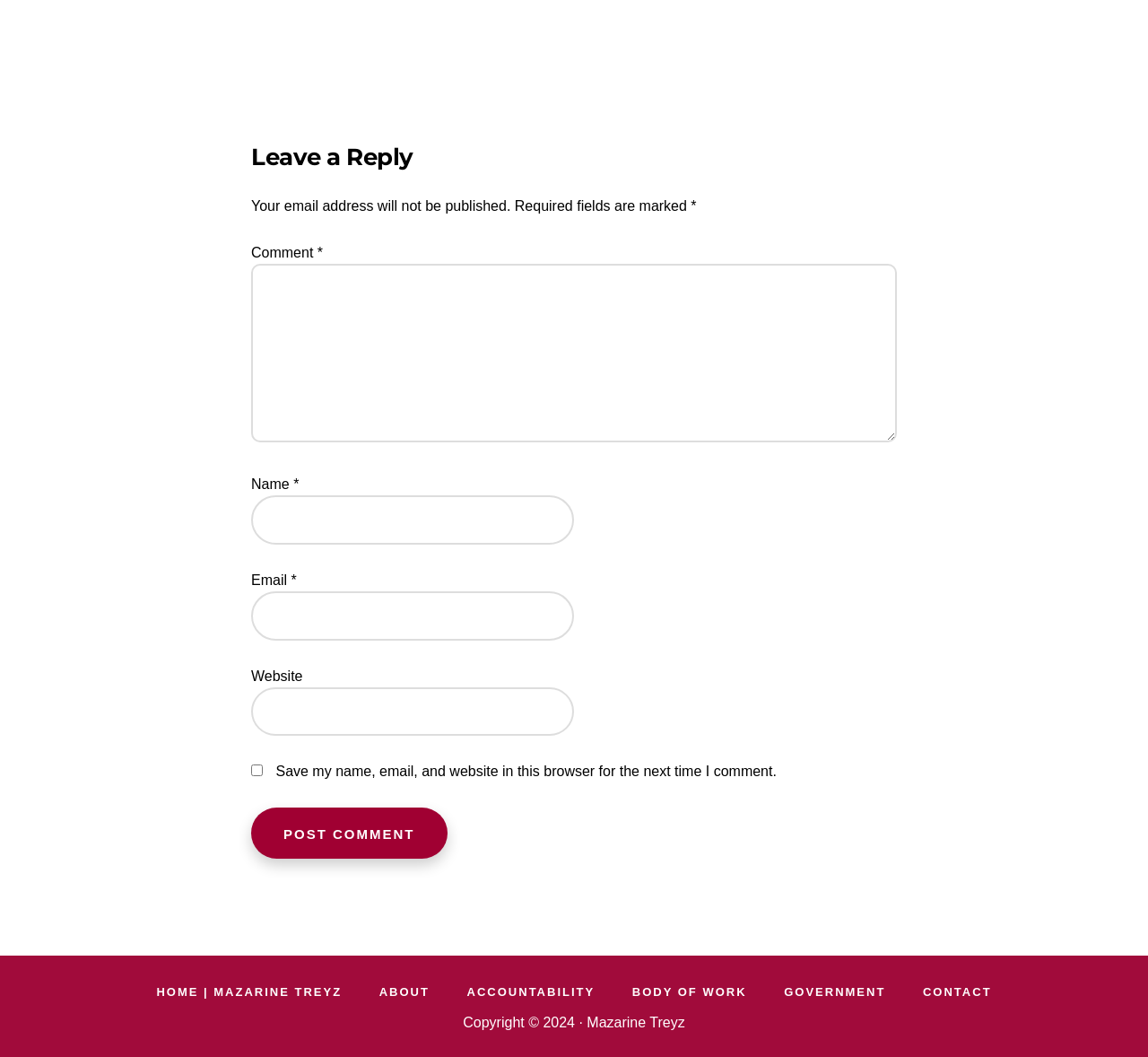Using the information in the image, give a detailed answer to the following question: How many navigation links are available in the 'Secondary' navigation menu?

The 'Secondary' navigation menu contains 7 links: 'HOME | MAZARINE TREYZ', 'ABOUT', 'ACCOUNTABILITY', 'BODY OF WORK', 'GOVERNMENT', and 'CONTACT'. These links likely lead to different sections or pages on the website.